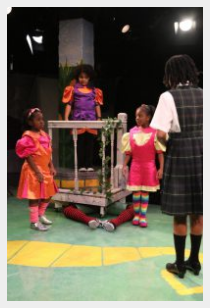Generate an elaborate description of what you see in the image.

The image captures a vibrant scene from the production of "The Wiz," showcasing Timoth David Copney in a dynamic performance. In this lively moment, a group of young performers, specifically three actresses portraying the Munchkins, are center stage, each adorned in colorful, playful costumes that highlight their roles. The actress in the orange outfit stands confidently on a small platform, while the other two Munchkins, dressed in pink and multicolored striped socks, gather around in animated poses. In the background, a character in a dapper outfit appears to engage with them, further enriching the theatrical atmosphere. The set design, complimented by the lighting, adds to the whimsical charm of this magical production. This captivating visual underscores the talent of the cast, with special recognition to the standout performances of Phoenix Averiyire, Neves R. Jones, and Sofia Raquel Esme D’Ambrosi, who bring both cuteness and energy to their roles, making them a highlight of the show. Credit for the image goes to Spotlighters Theatre and photographer Shealyn Jae Photography.